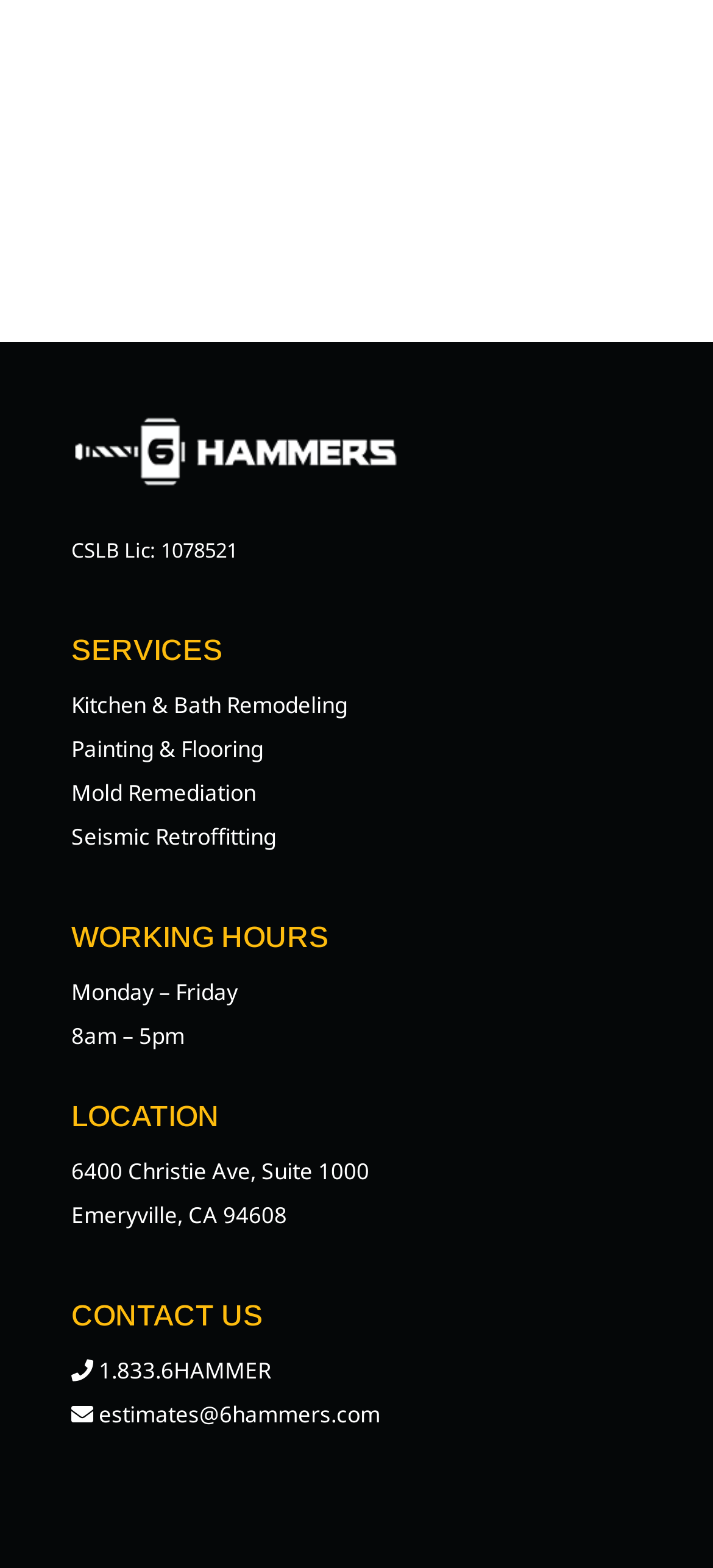What is the CSLB license number?
Please respond to the question with a detailed and thorough explanation.

The CSLB license number can be found in the static text element 'CSLB Lic: 1078521' which is located at the top of the webpage, below the heading 'Oscar Yue'.